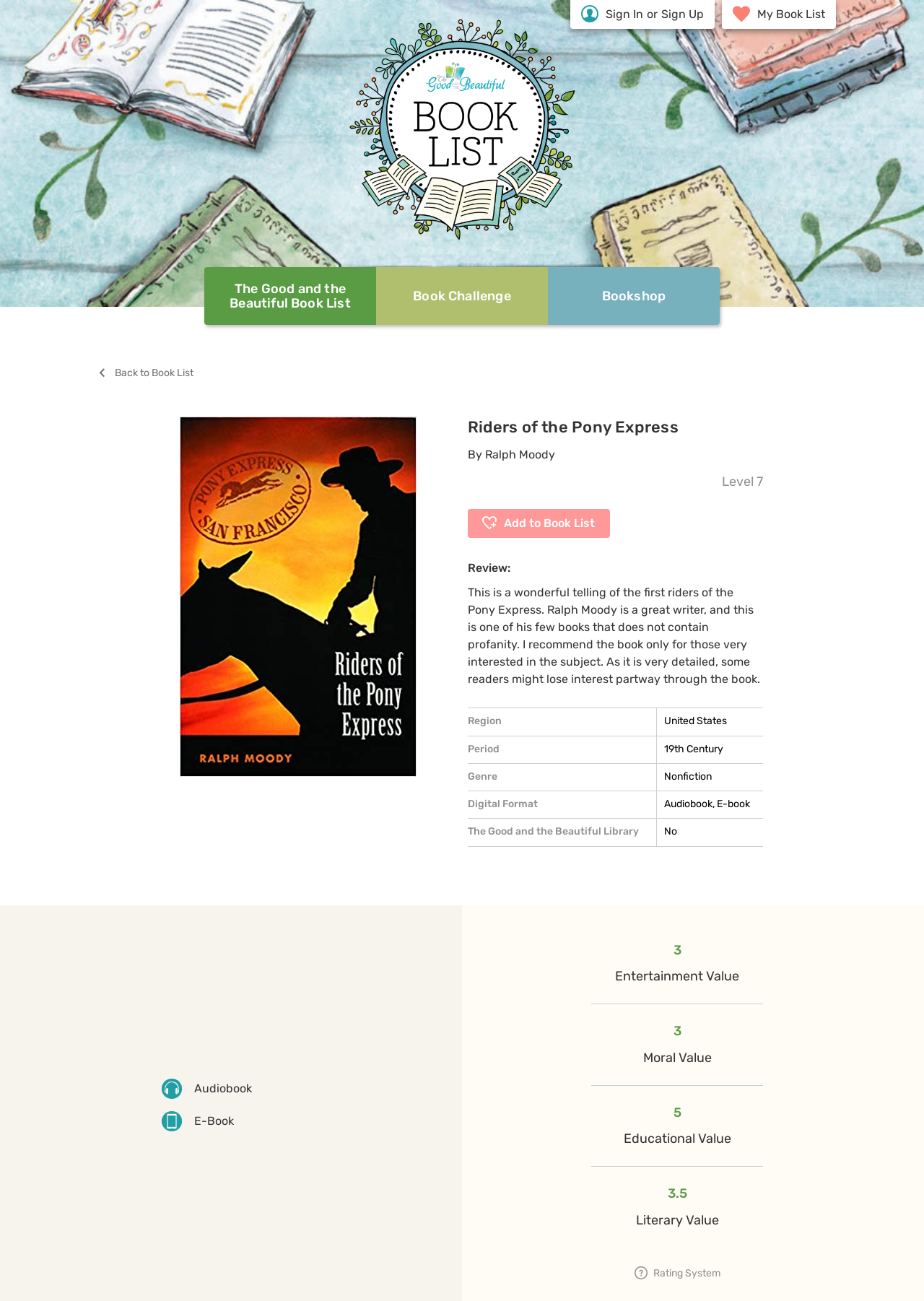Answer the question below in one word or phrase:
What is the rating of the book?

3.5